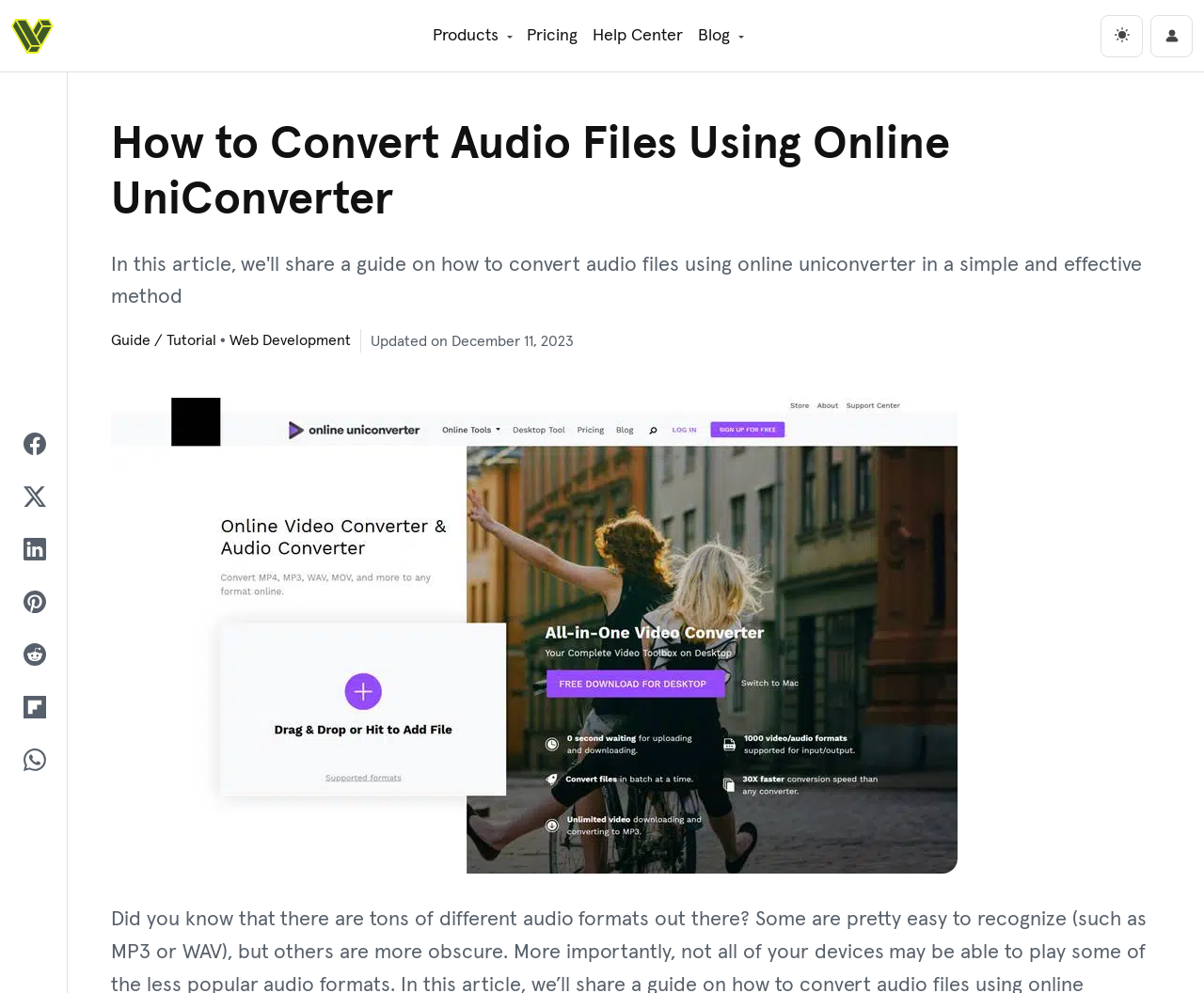Using the provided description Guide / Tutorial, find the bounding box coordinates for the UI element. Provide the coordinates in (top-left x, top-left y, bottom-right x, bottom-right y) format, ensuring all values are between 0 and 1.

[0.092, 0.335, 0.179, 0.35]